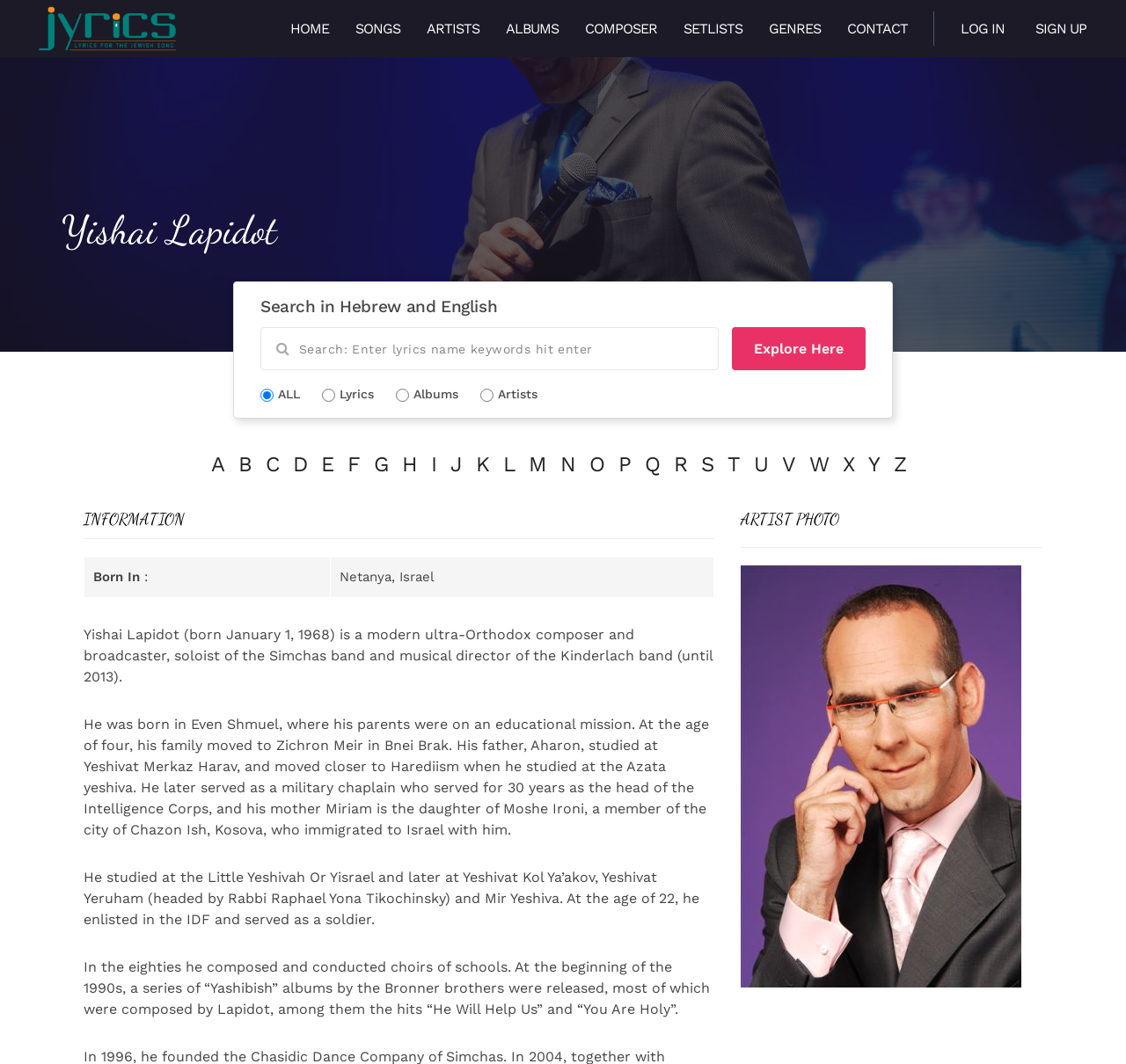Provide the bounding box coordinates for the area that should be clicked to complete the instruction: "Select the ARTISTS radio button".

[0.442, 0.364, 0.477, 0.377]